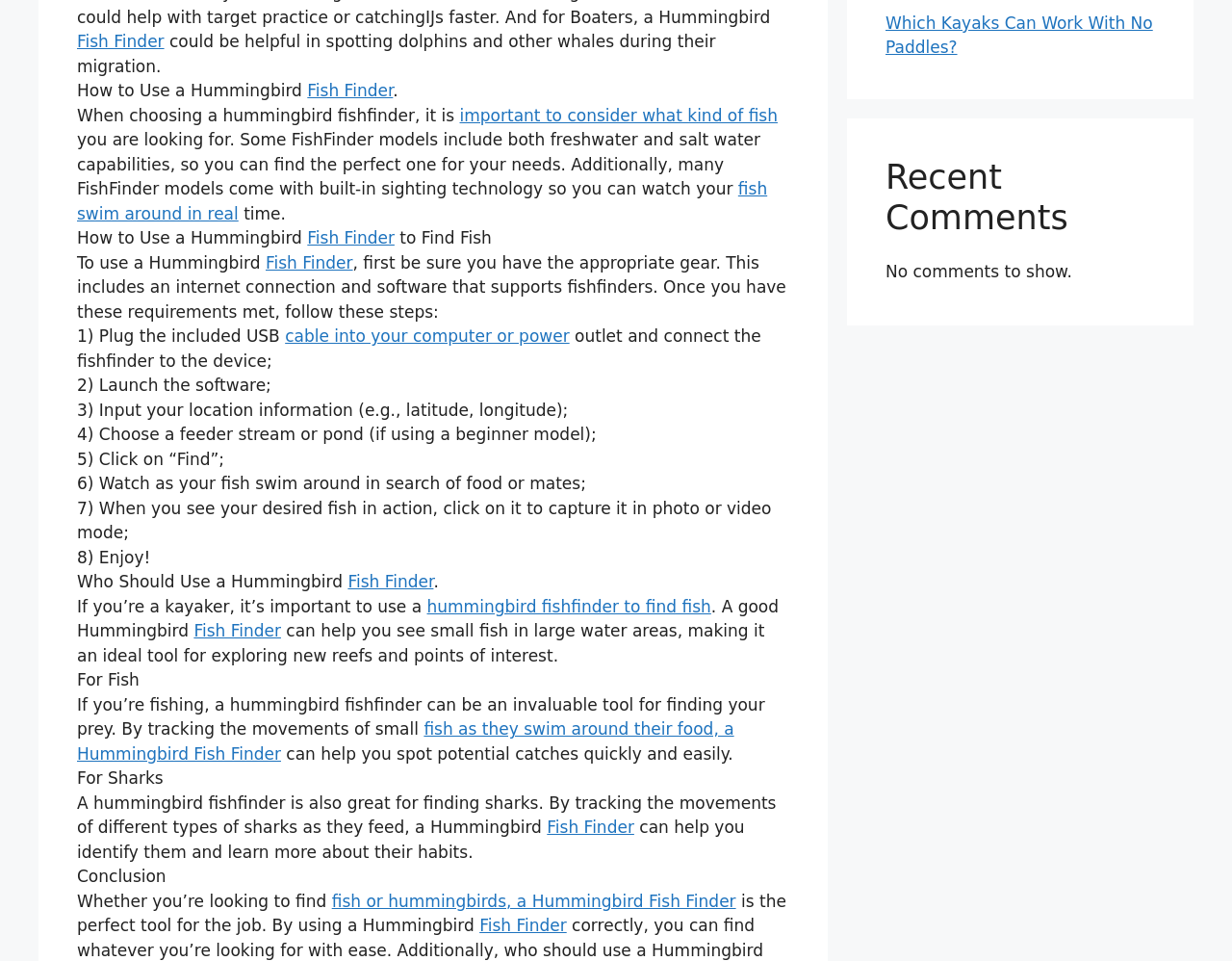Please specify the bounding box coordinates in the format (top-left x, top-left y, bottom-right x, bottom-right y), with all values as floating point numbers between 0 and 1. Identify the bounding box of the UI element described by: Fish Finder

[0.282, 0.596, 0.352, 0.616]